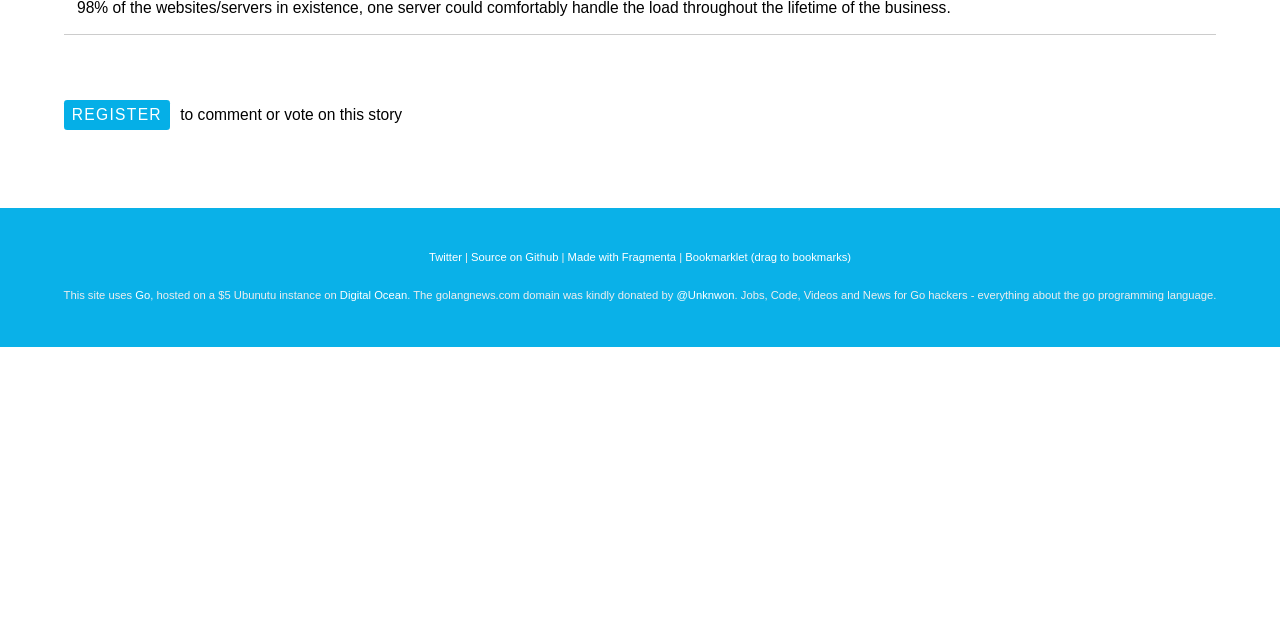Give the bounding box coordinates for this UI element: "Bookmarklet (drag to bookmarks)". The coordinates should be four float numbers between 0 and 1, arranged as [left, top, right, bottom].

[0.535, 0.392, 0.665, 0.411]